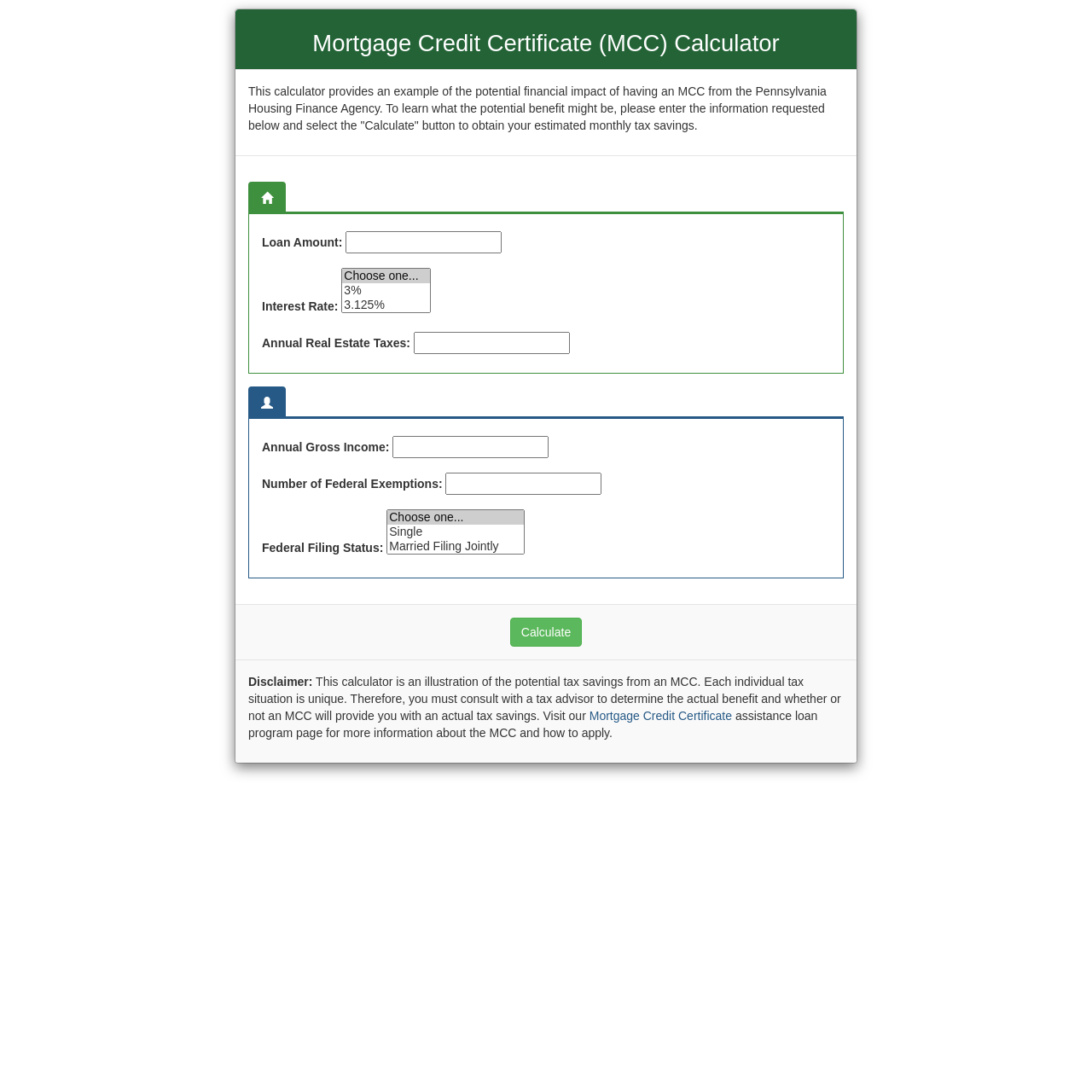Please indicate the bounding box coordinates for the clickable area to complete the following task: "Click Calculate". The coordinates should be specified as four float numbers between 0 and 1, i.e., [left, top, right, bottom].

[0.467, 0.566, 0.533, 0.592]